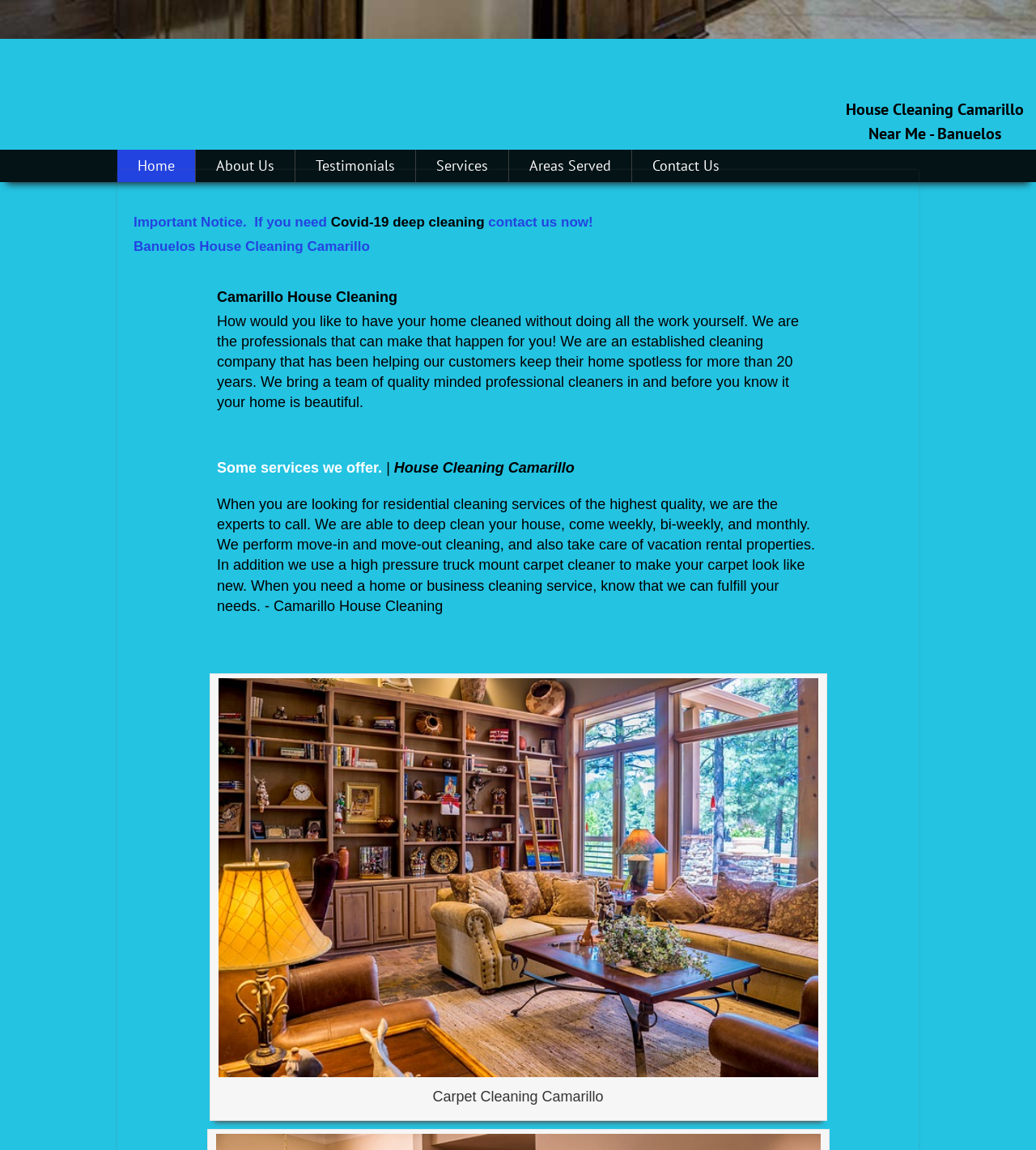Determine the bounding box coordinates for the UI element described. Format the coordinates as (top-left x, top-left y, bottom-right x, bottom-right y) and ensure all values are between 0 and 1. Element description: Testimonials

[0.285, 0.13, 0.402, 0.158]